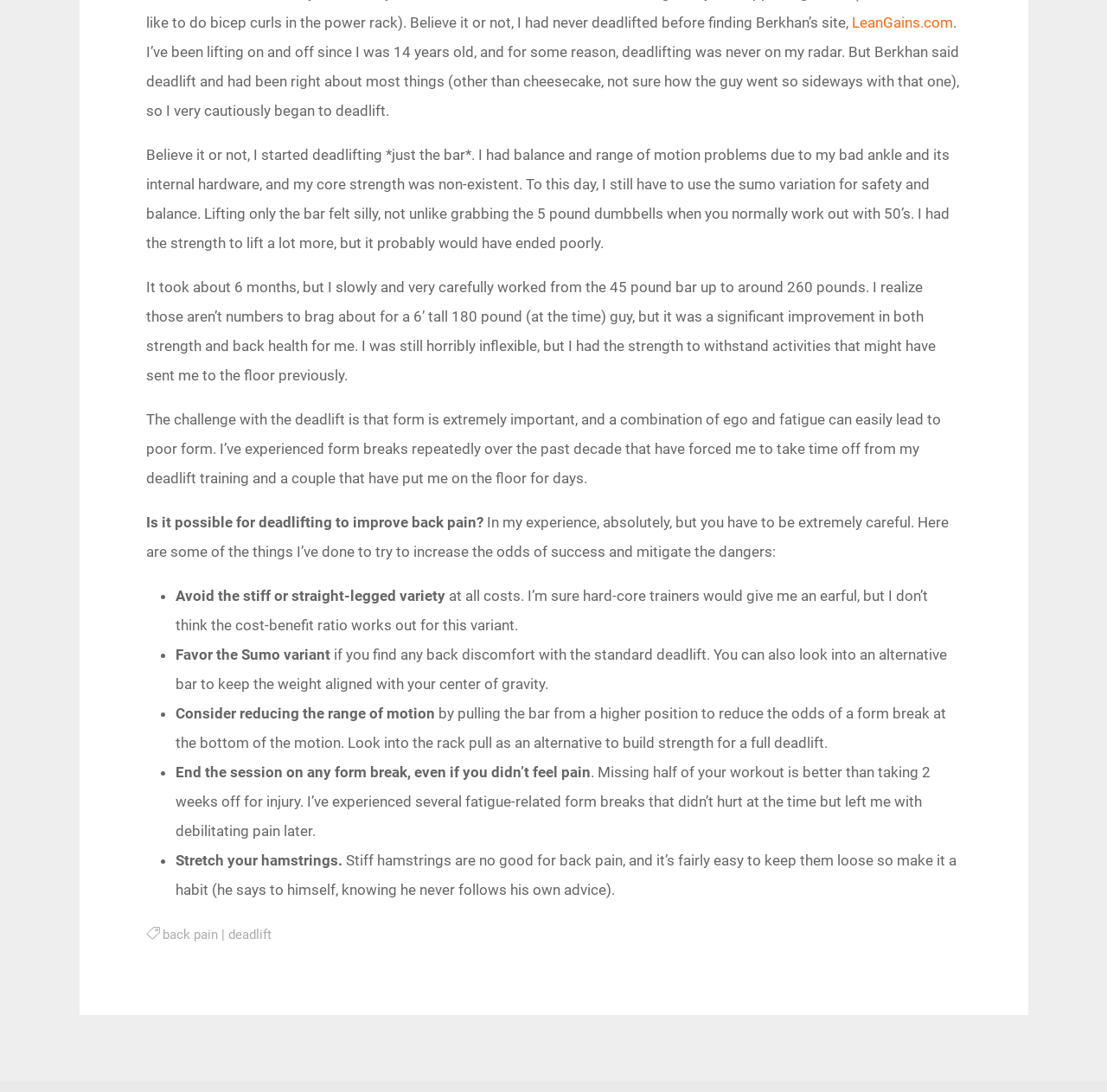Give a one-word or short phrase answer to the question: 
What is the purpose of the Sumo variant?

To reduce back discomfort